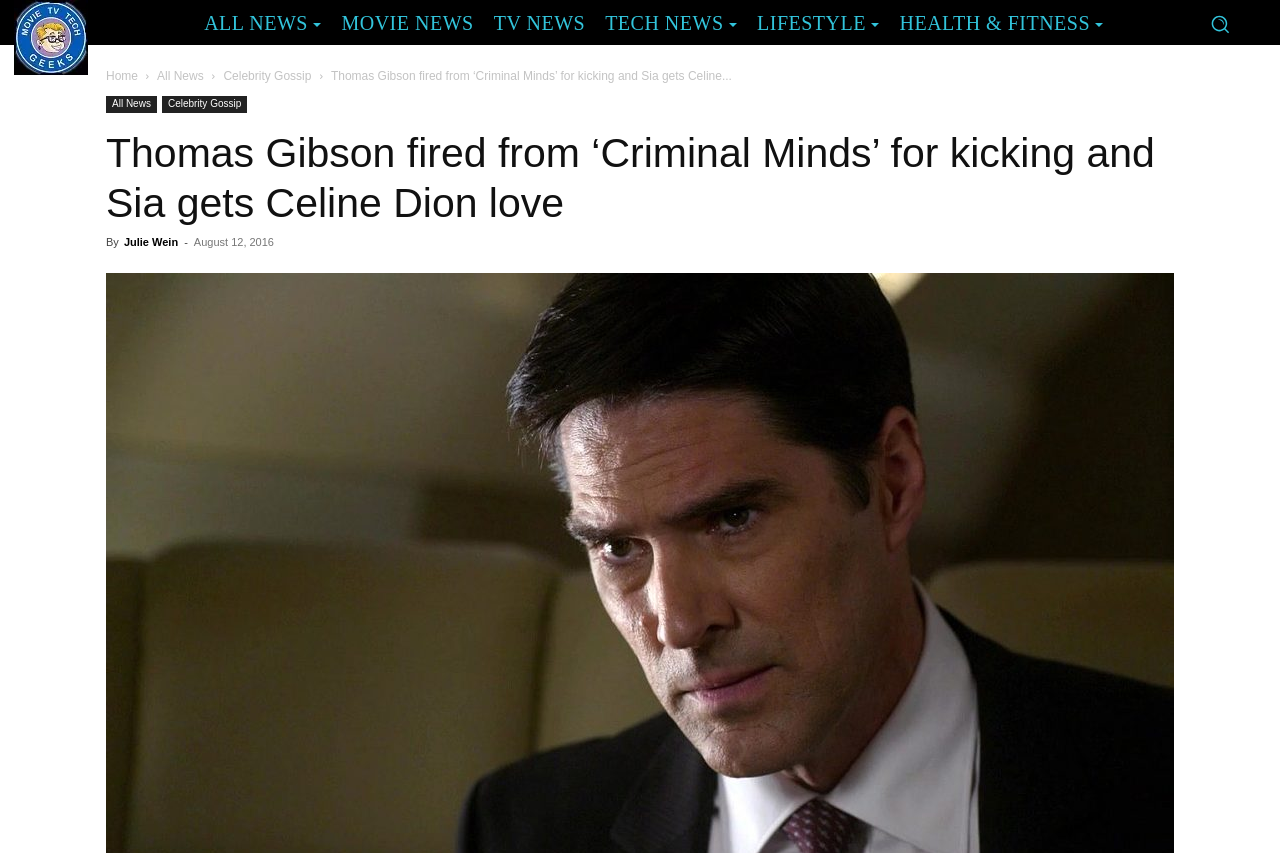What is the name of the logo on the top left?
Can you provide an in-depth and detailed response to the question?

I found the logo on the top left by looking at the bounding box coordinates of the elements. The element with the smallest y1 coordinate is the logo, which is a link with the text 'Movie TV Tech Geeks News Logo'.